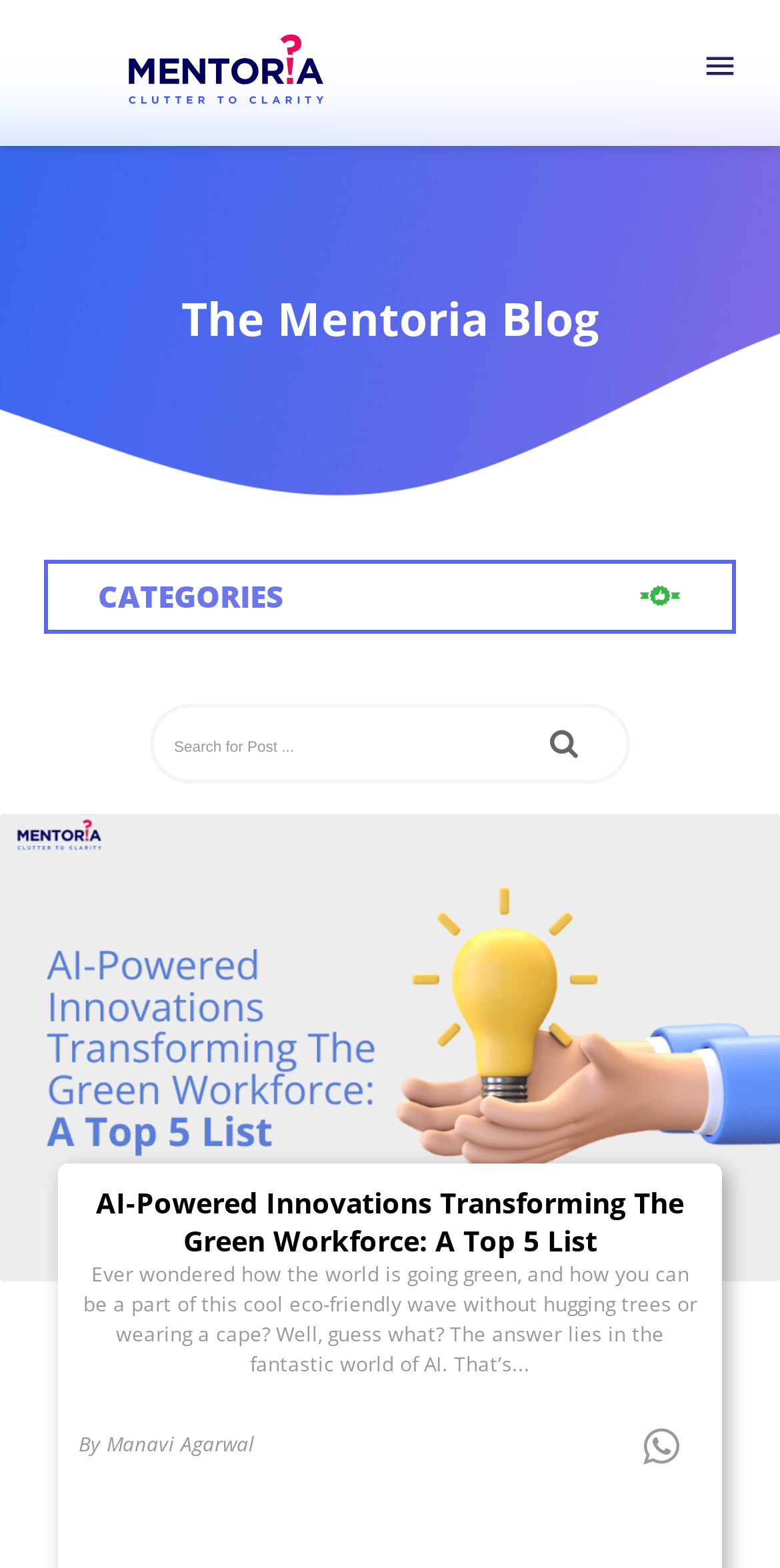Elaborate on the webpage's design and content in a detailed caption.

The webpage is about the "Innovation Archives" of Mentoria, a blog that features articles on innovative topics. At the top left corner, there is a link to the Mentoria homepage, accompanied by a Mentoria logo image. Below this, there is a heading that reads "The Mentoria Blog".

On the left side of the page, there is a section labeled "CATEGORIES" with an image of an asset next to it. On the right side, there is a search bar with a search box and a button. The search box has a placeholder text "Search for Post...".

The main content of the page is a list of articles, with the first article taking up most of the page. The article's title is "AI-Powered Innovations Transforming The Green Workforce: A Top 5 List" and it has a brief summary that discusses how AI is transforming the green workforce. The article is written by Manavi Agarwal, and there is a link to the author's name. There is also a share icon at the bottom right corner of the article.

There are more articles listed below, but they are not fully visible on the current page.